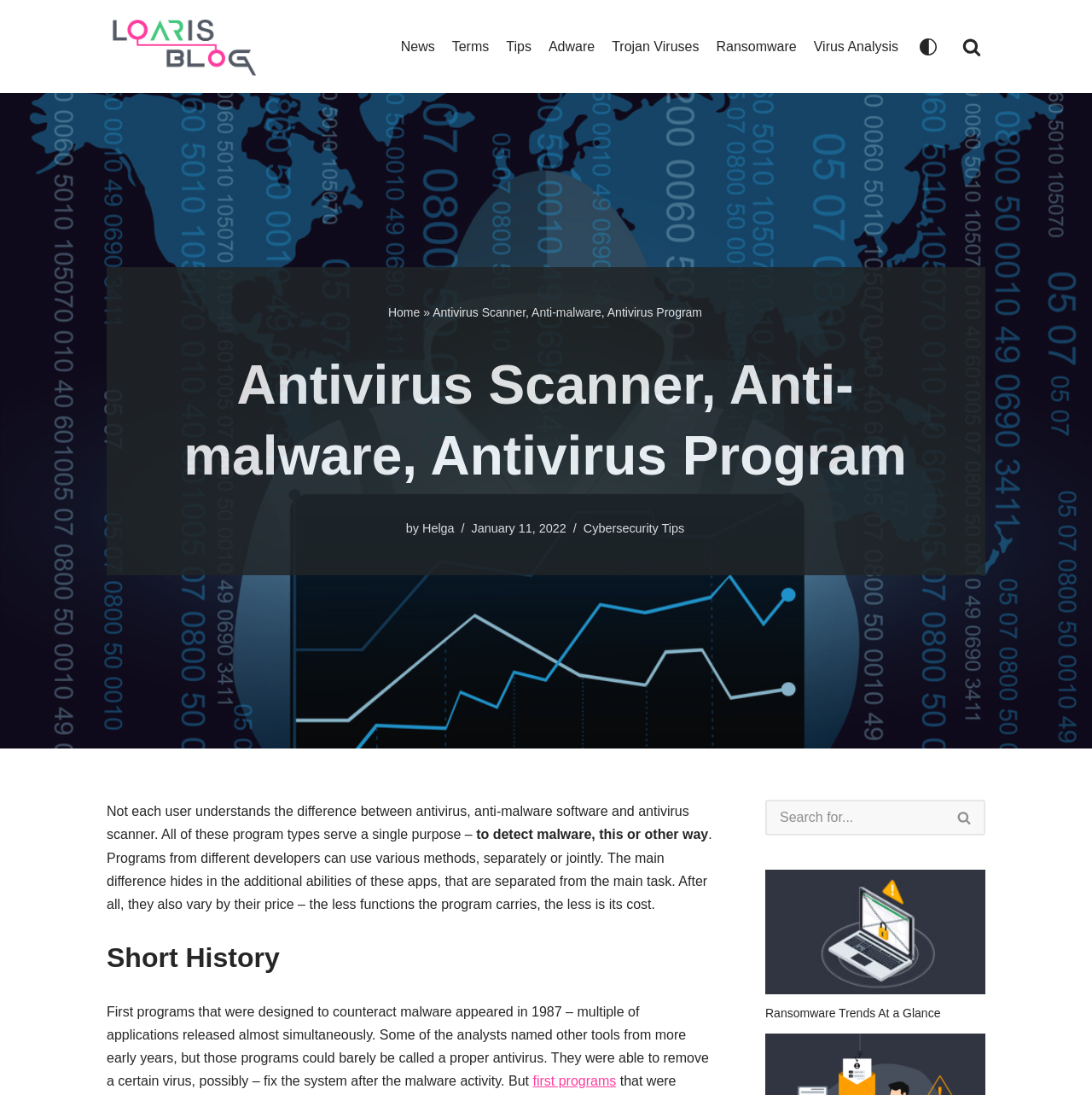Pinpoint the bounding box coordinates for the area that should be clicked to perform the following instruction: "Search for something".

[0.701, 0.731, 0.902, 0.763]